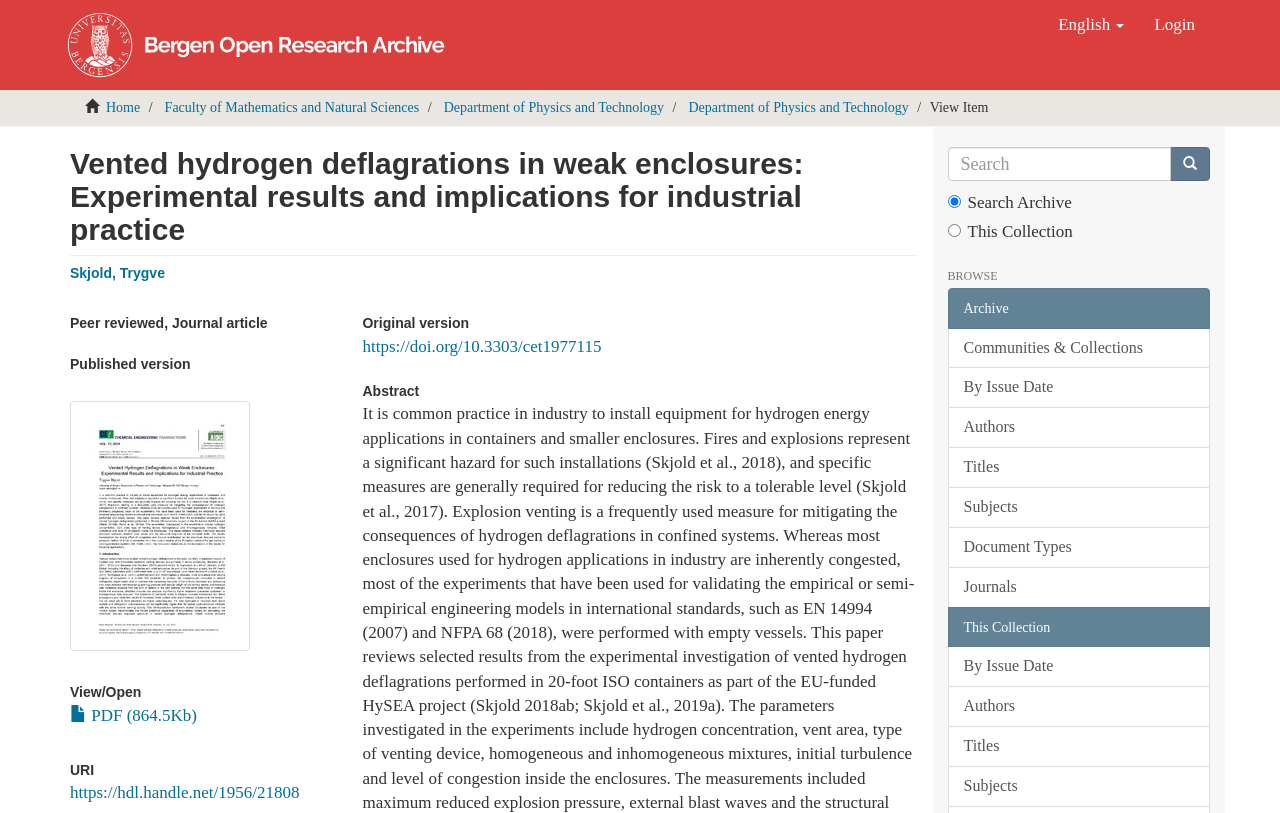What is the file size of the PDF?
Please use the image to deliver a detailed and complete answer.

I found the file size by looking at the link element with the text 'PDF (864.5Kb)' which is located at the bottom of the page, below the thumbnail image.